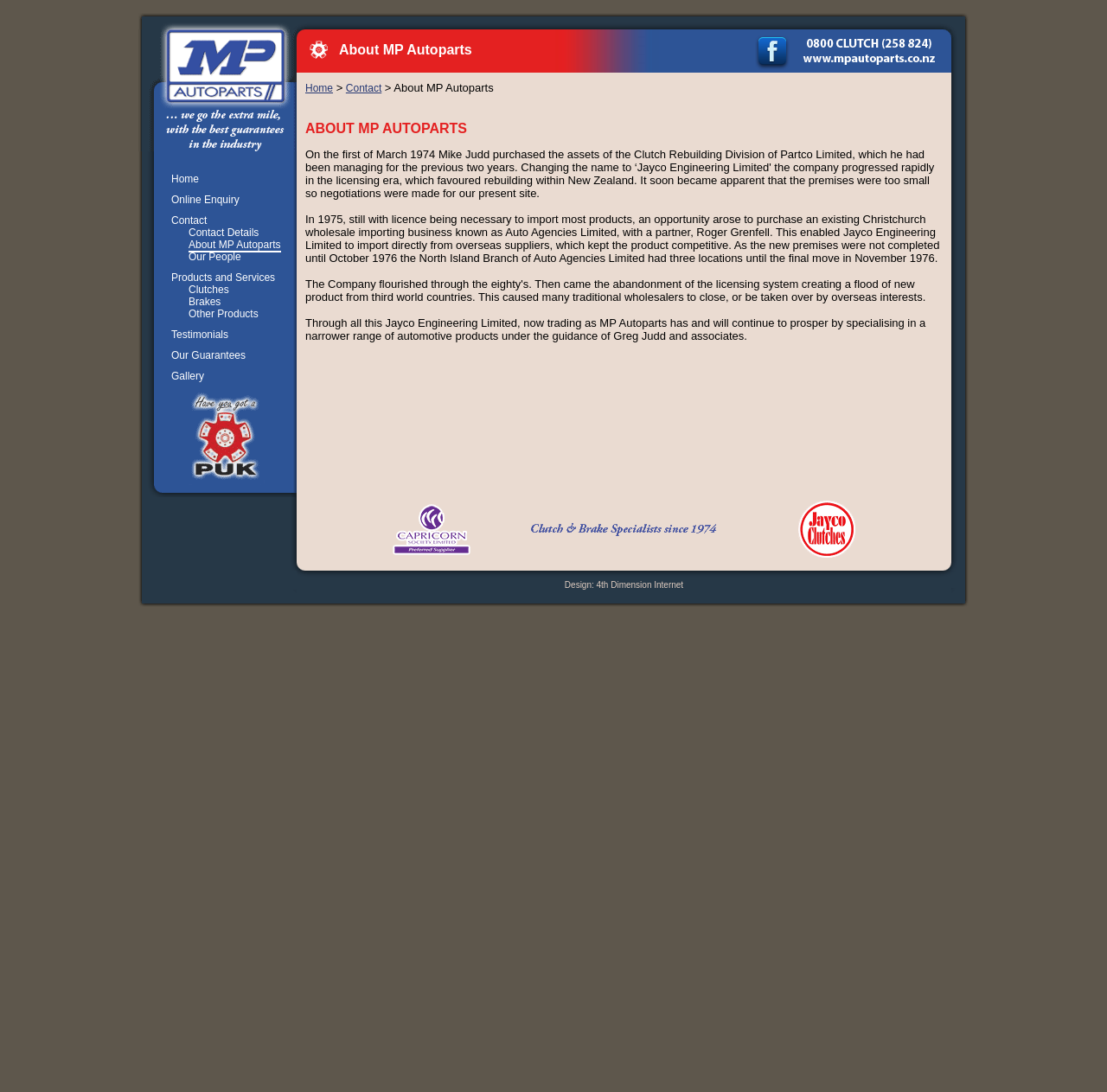Provide the bounding box coordinates of the UI element that matches the description: "Home".

[0.155, 0.158, 0.18, 0.169]